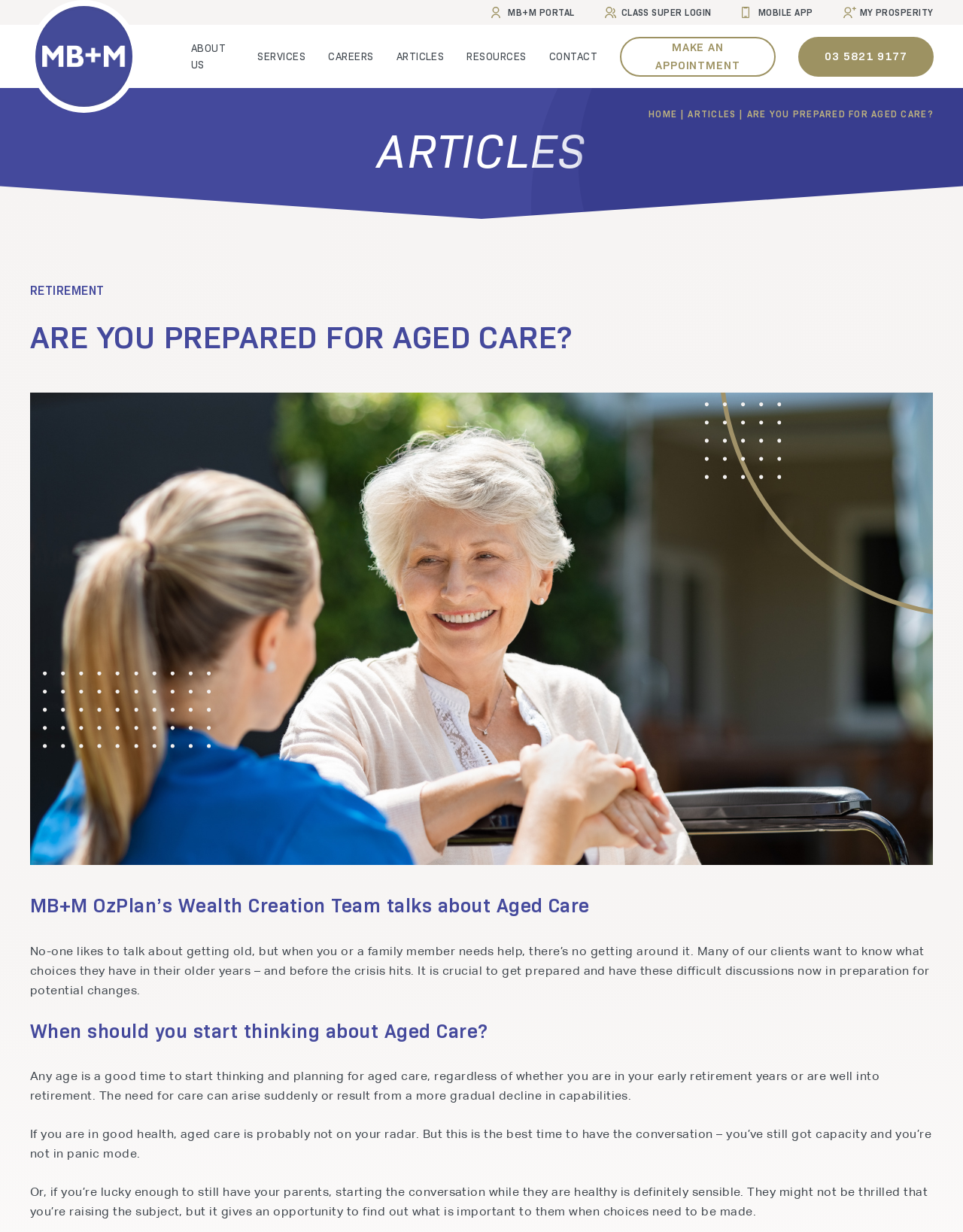Give a one-word or short phrase answer to this question: 
How many main navigation links are at the top of the webpage?

5